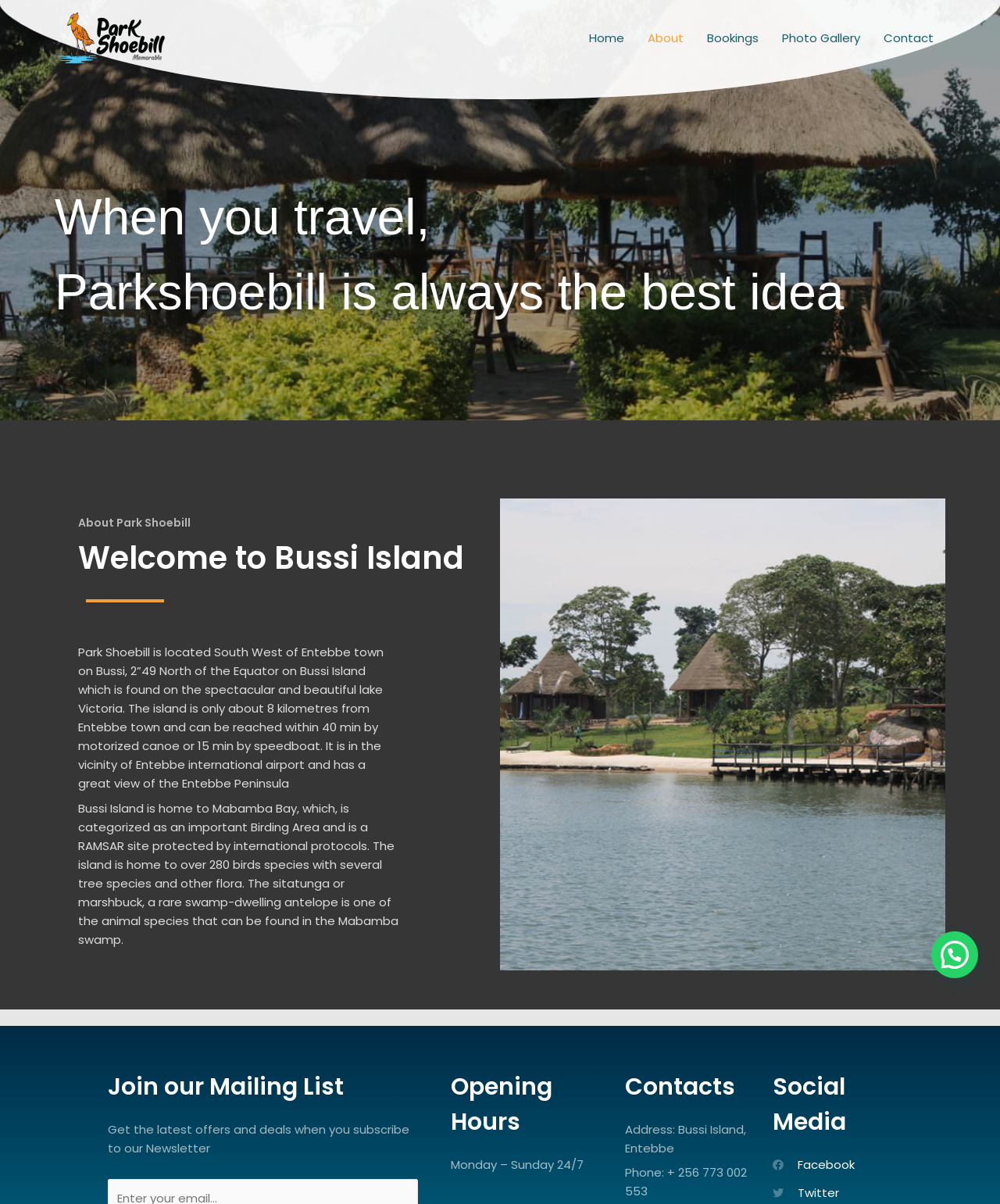What is the approximate distance from Entebbe town to Bussi Island?
Analyze the image and deliver a detailed answer to the question.

According to the webpage, Bussi Island is approximately 8 kilometres from Entebbe town, and can be reached within 40 minutes by motorized canoe or 15 minutes by speedboat.